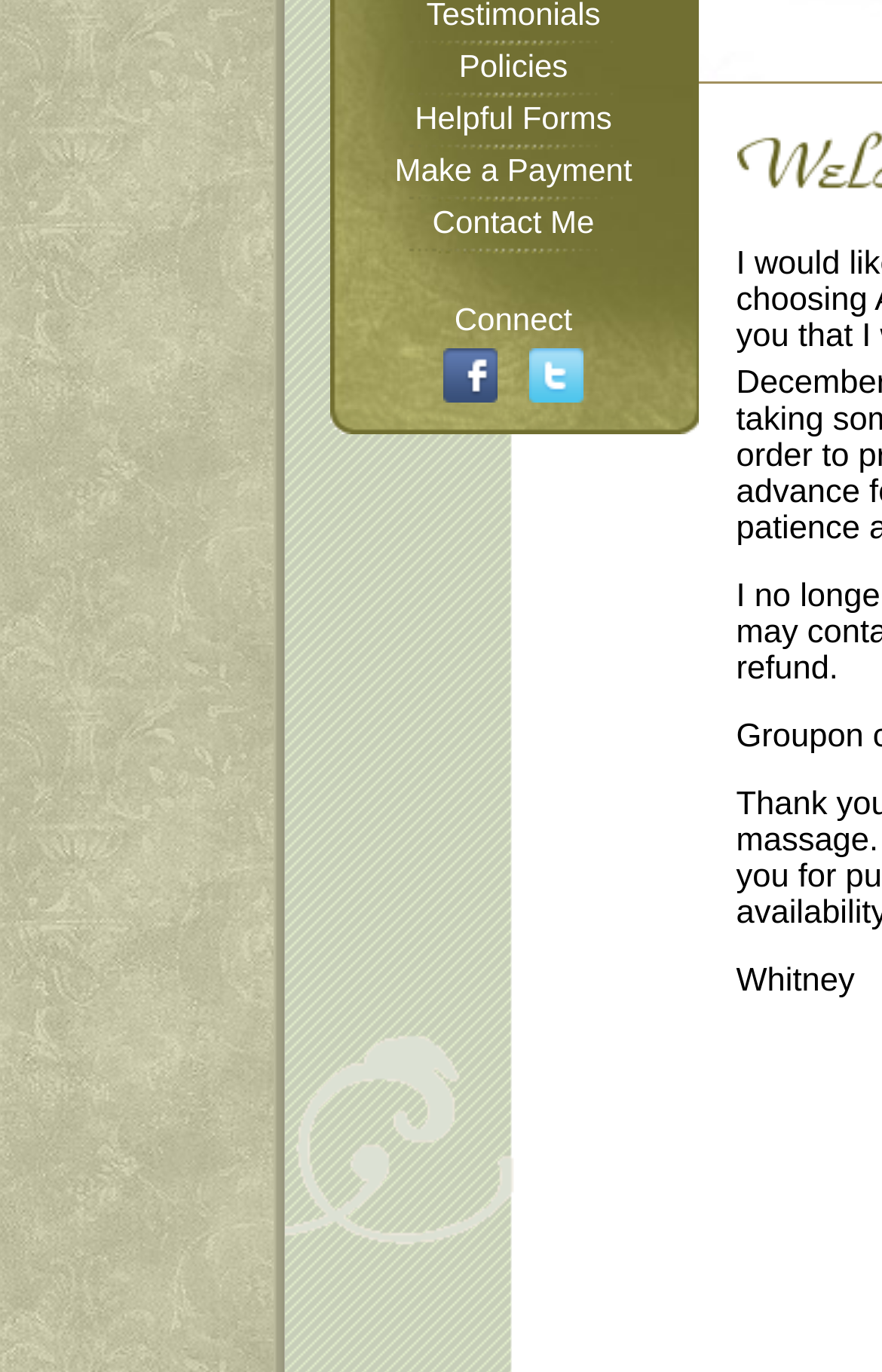Using the description: "Helpful Forms", identify the bounding box of the corresponding UI element in the screenshot.

[0.47, 0.073, 0.694, 0.099]